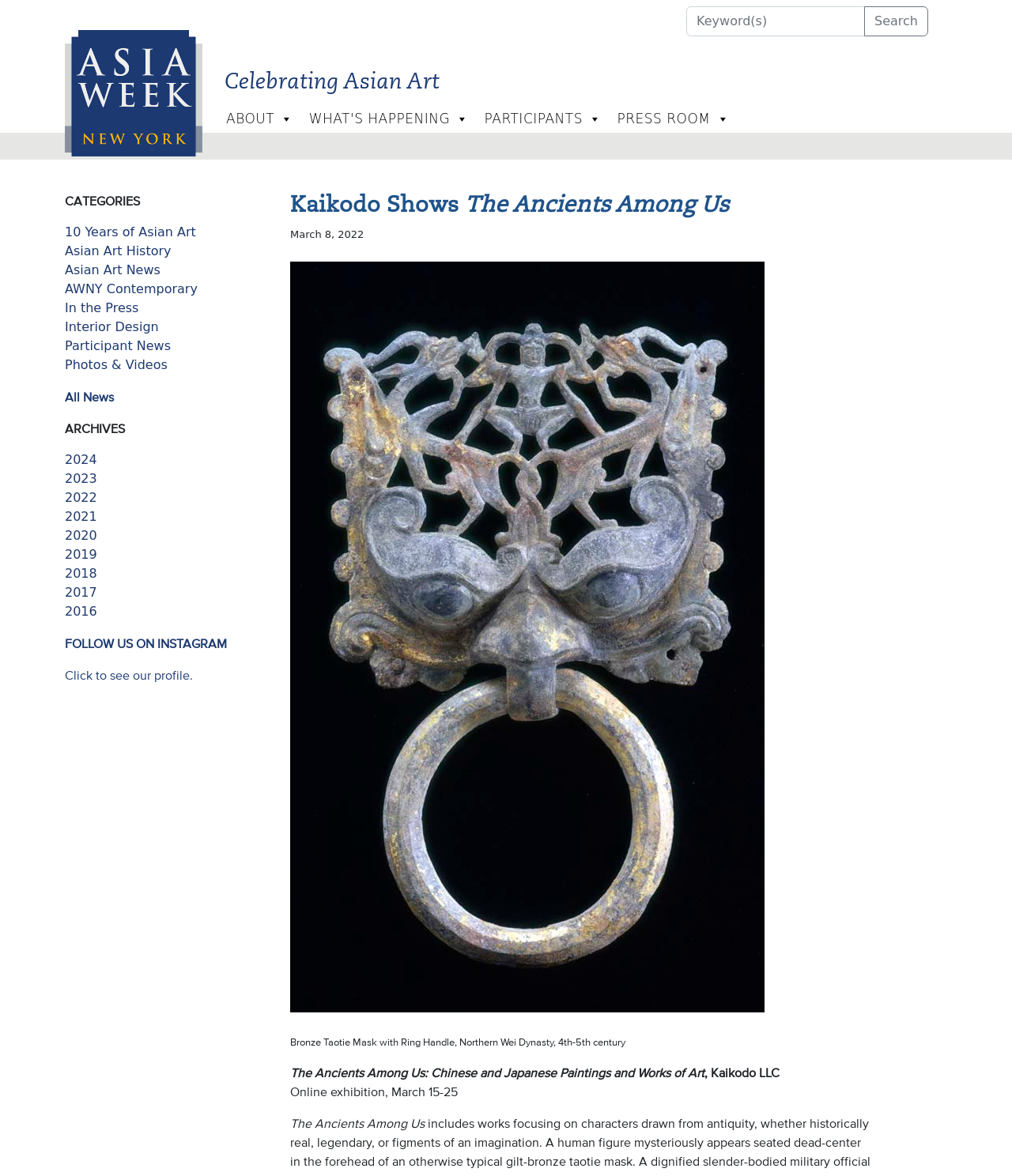What is the name of the exhibition?
Using the picture, provide a one-word or short phrase answer.

The Ancients Among Us